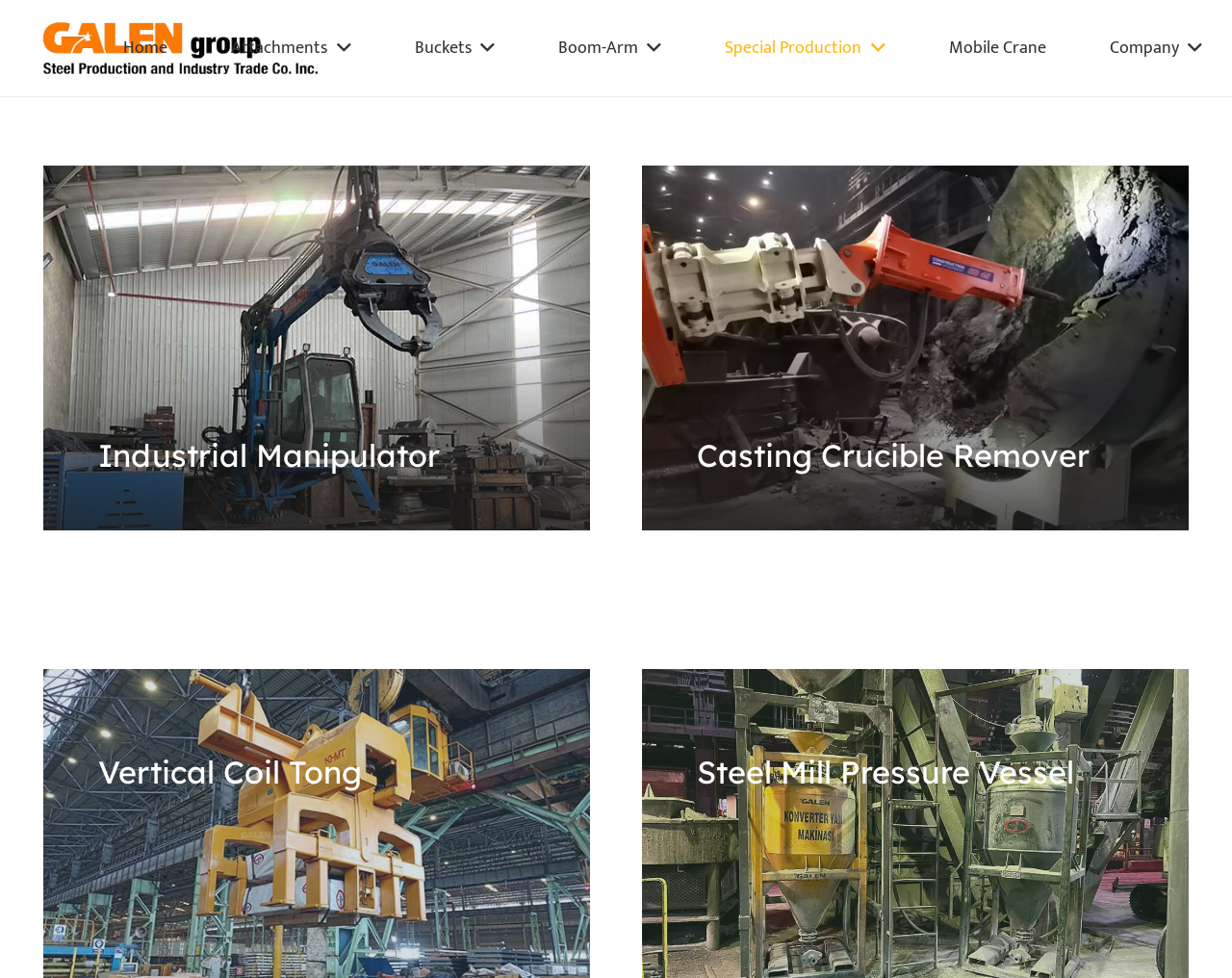Articulate a detailed summary of the webpage's content and design.

The webpage is about Special Production, specifically focusing on earthmoving and demolition attachments. At the top left, there is an image of "Galen Attachments". Below the image, there is a navigation menu with links to "Home", "Attachments", "Buckets", "Boom-Arm", "Special Production", and "Mobile Crane", arranged horizontally from left to right.

The main content of the webpage is divided into four sections, each with a heading and a brief description. The first section is about "Industrial Manipulator", which is suitable for material handling in foundry and castings. Below the heading, there is a link to "Industrial Manipulator" and a paragraph of text describing its functionality.

To the right of the "Industrial Manipulator" section, there is a section about "Casting Crucible Remover", which removes slag from casting crucibles. This section also has a heading, a link to "Casting Crucible Remover", and a paragraph of text describing its features.

Below the "Industrial Manipulator" section, there is a section about "Vertical Coil Tong", which is designed to hold coils in vertical or up positions. This section has a heading, a paragraph of text describing its functionality, and no link.

To the right of the "Vertical Coil Tong" section, there is a section about "Steel Mill Pressure Vessel", which sprays additives into crucibles in steel mills. This section also has a heading, a paragraph of text describing its features, and no link.